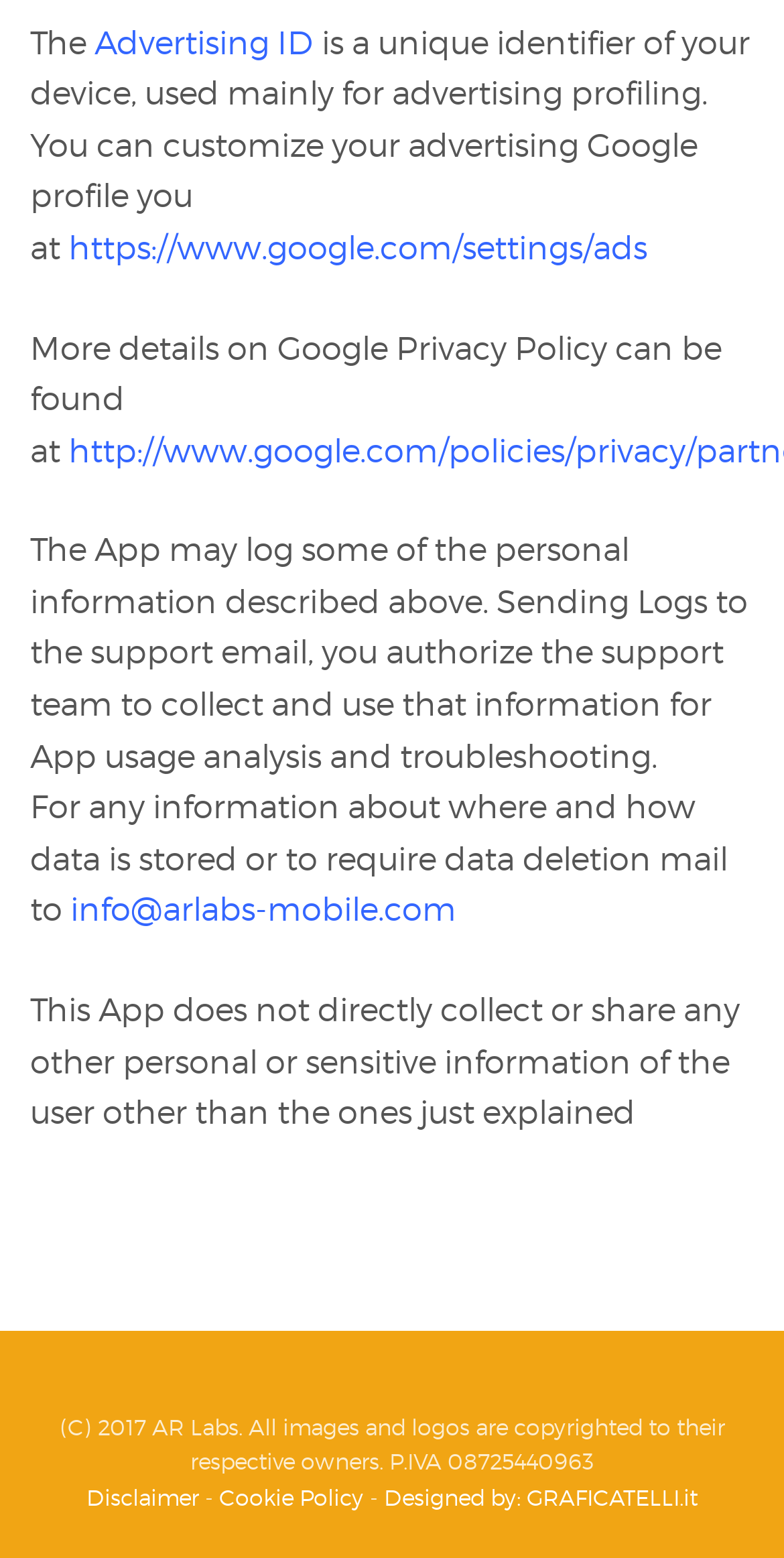Who is the copyright holder of the images and logos?
Please utilize the information in the image to give a detailed response to the question.

According to the webpage, the images and logos are copyrighted to their respective owners. This information is provided at the bottom of the webpage.